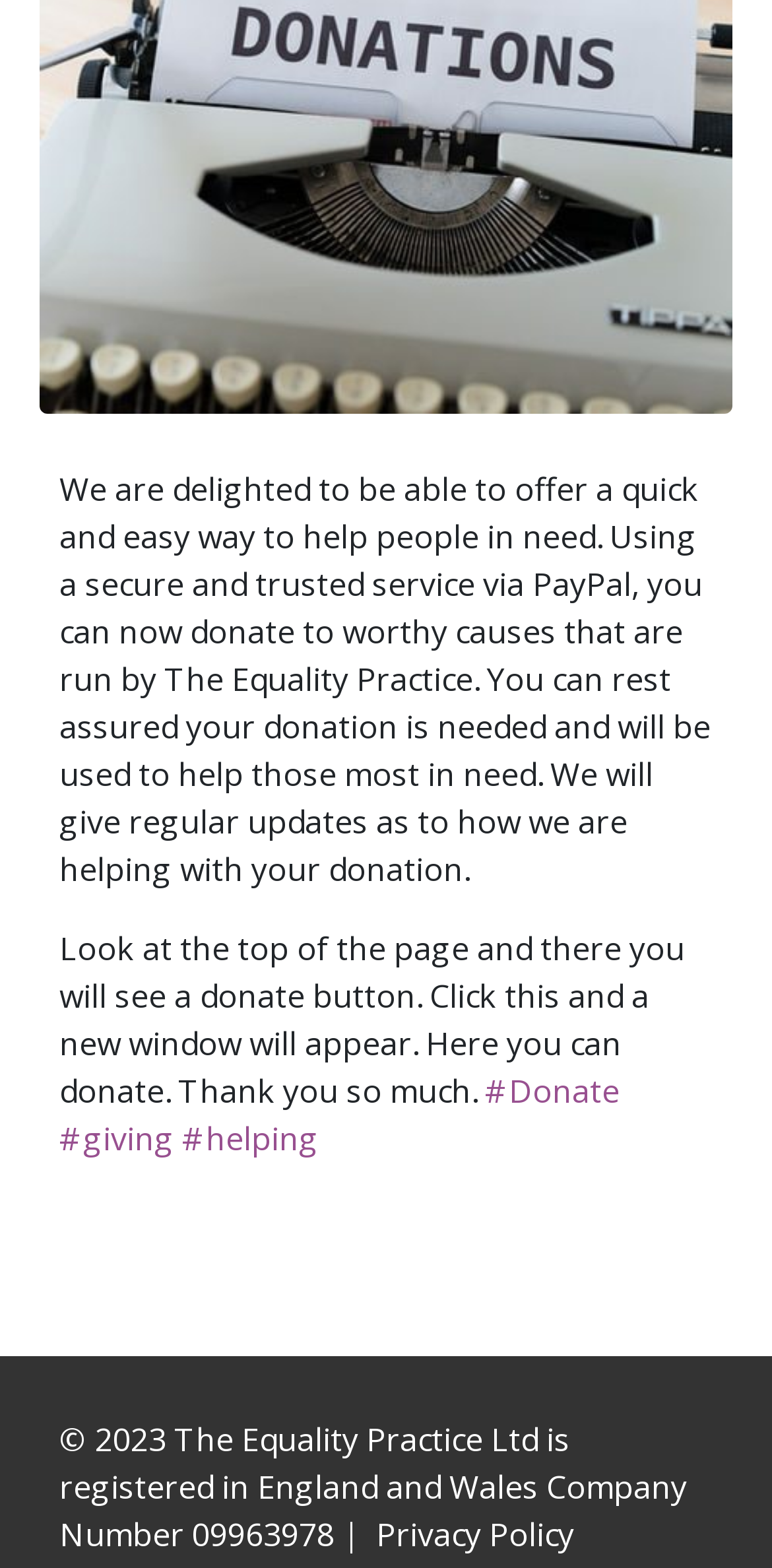Provide the bounding box coordinates of the HTML element described by the text: "#giving".

[0.077, 0.712, 0.226, 0.739]